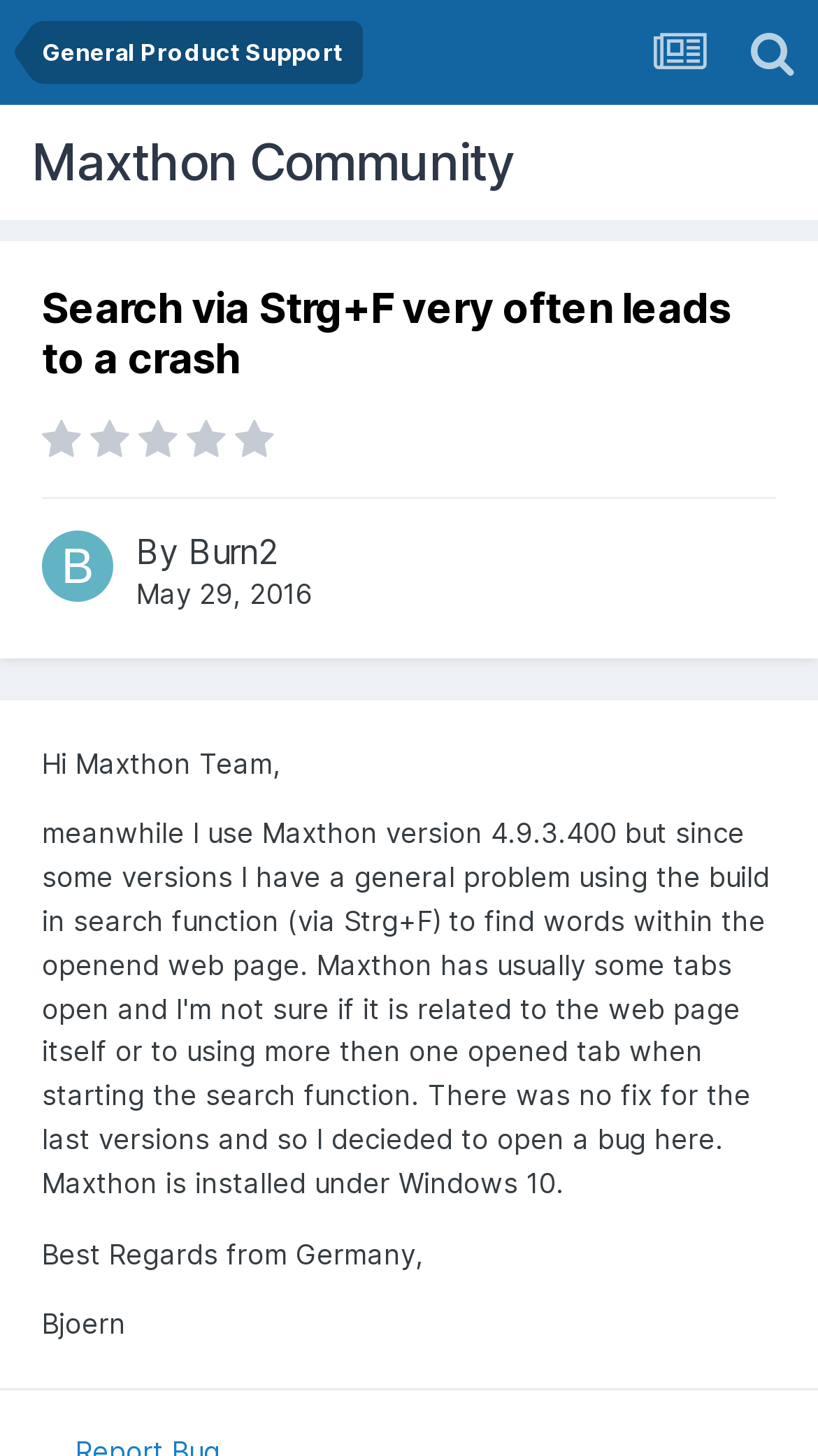Please identify the bounding box coordinates of the clickable element to fulfill the following instruction: "Expand the thread". The coordinates should be four float numbers between 0 and 1, i.e., [left, top, right, bottom].

[0.136, 0.231, 0.874, 0.295]